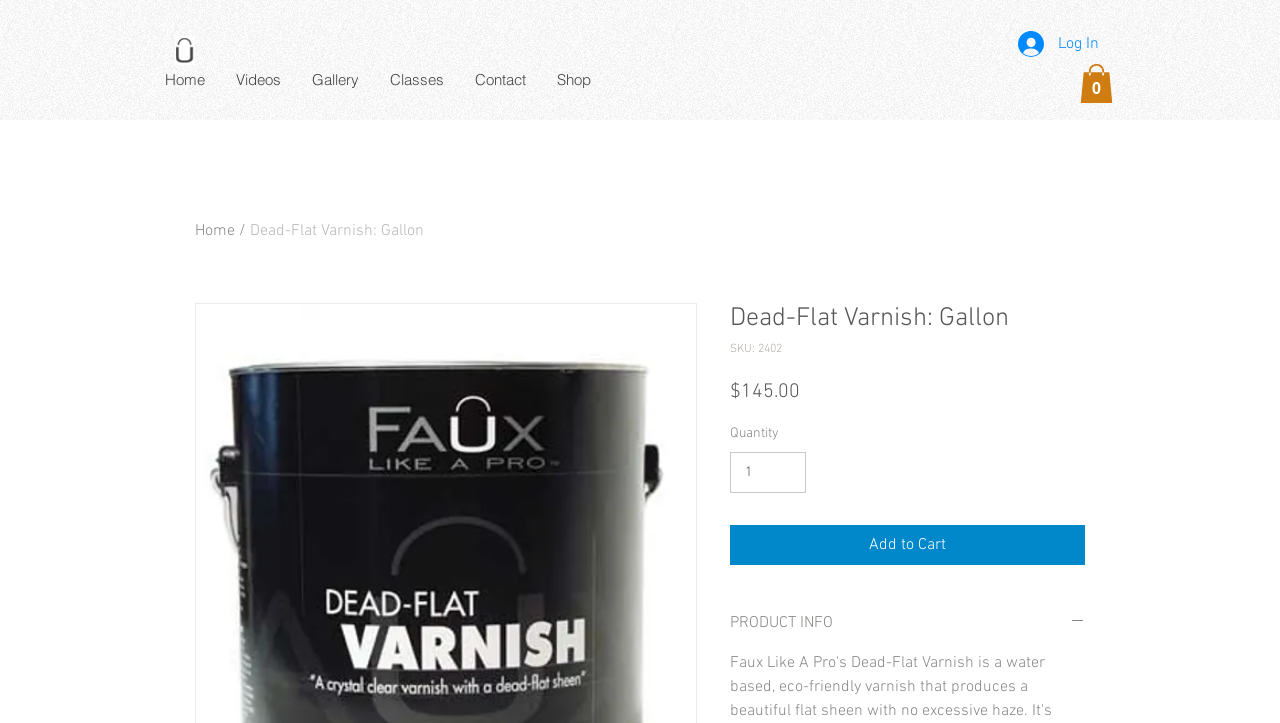Offer an in-depth caption of the entire webpage.

This webpage is about a product called "Dead-Flat Varnish: Gallon" from a company called "faux". At the top left of the page, there is a navigation menu with links to "Home", "Videos", "Gallery", "Classes", "Contact", and "Shop". Next to the navigation menu, there is a cart button with 0 items. On the top right, there is a login button and a small image.

Below the top navigation, there is a large heading that reads "Dead-Flat Varnish: Gallon" with a SKU number "2402" and a price of "$145.00" below it. To the right of the price, there is a label "Price" and a quantity selector with a default value of 1. Below the quantity selector, there is an "Add to Cart" button.

Further down the page, there is a section labeled "PRODUCT INFO" with an expanded button. This section likely contains more information about the product. There is also a small image to the right of the "PRODUCT INFO" heading.

Overall, the page is focused on showcasing the product "Dead-Flat Varnish: Gallon" and providing options for customers to purchase it.